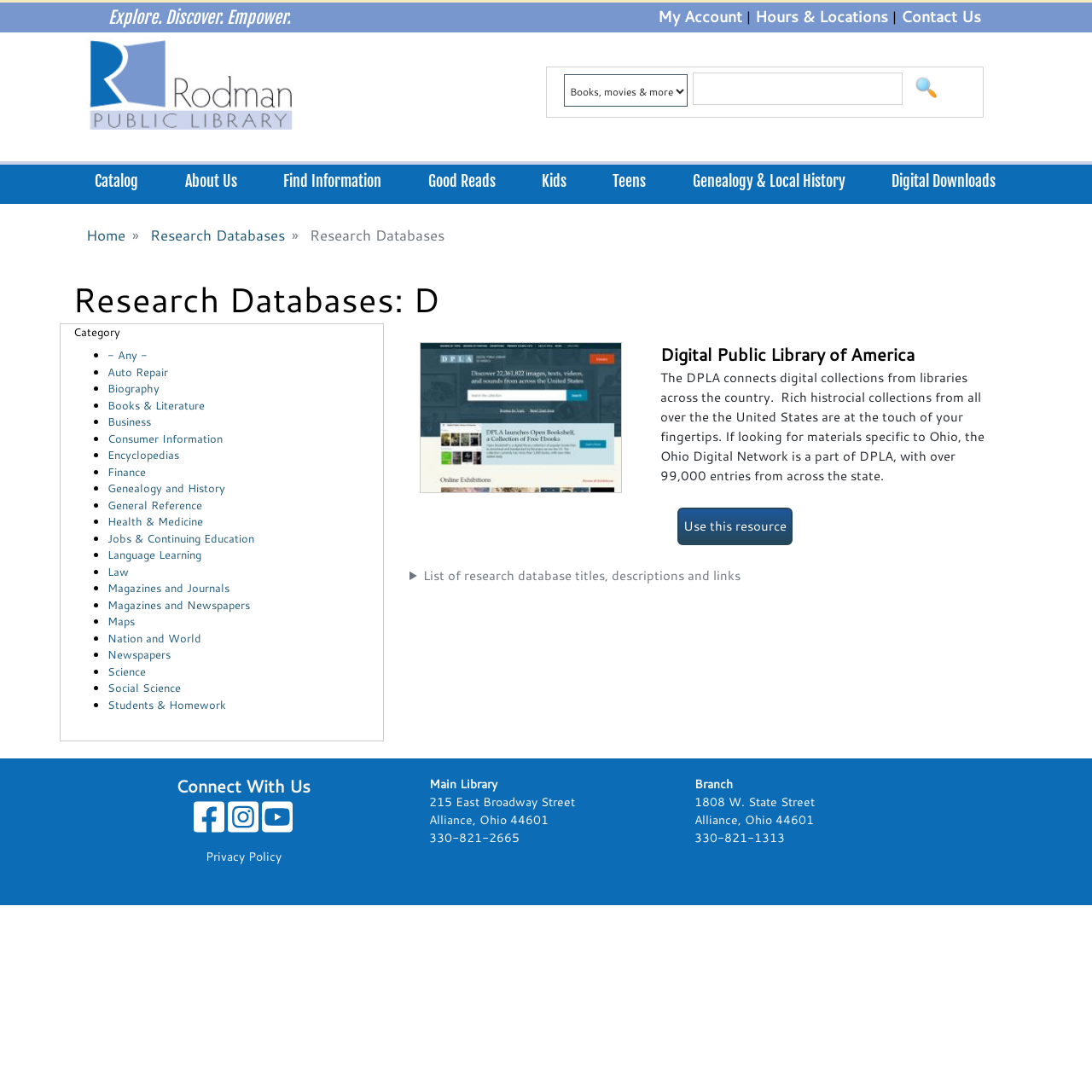Find the bounding box coordinates for the element that must be clicked to complete the instruction: "Explore Digital Public Library". The coordinates should be four float numbers between 0 and 1, indicated as [left, top, right, bottom].

[0.384, 0.372, 0.57, 0.389]